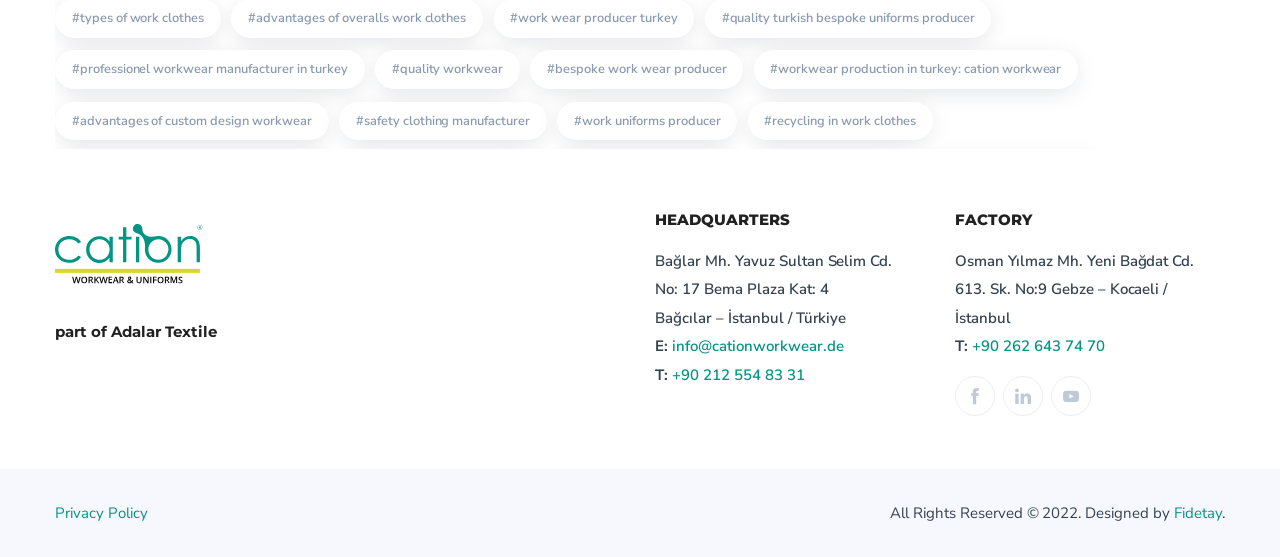Mark the bounding box of the element that matches the following description: "info@cationworkwear.de".

[0.525, 0.603, 0.659, 0.639]